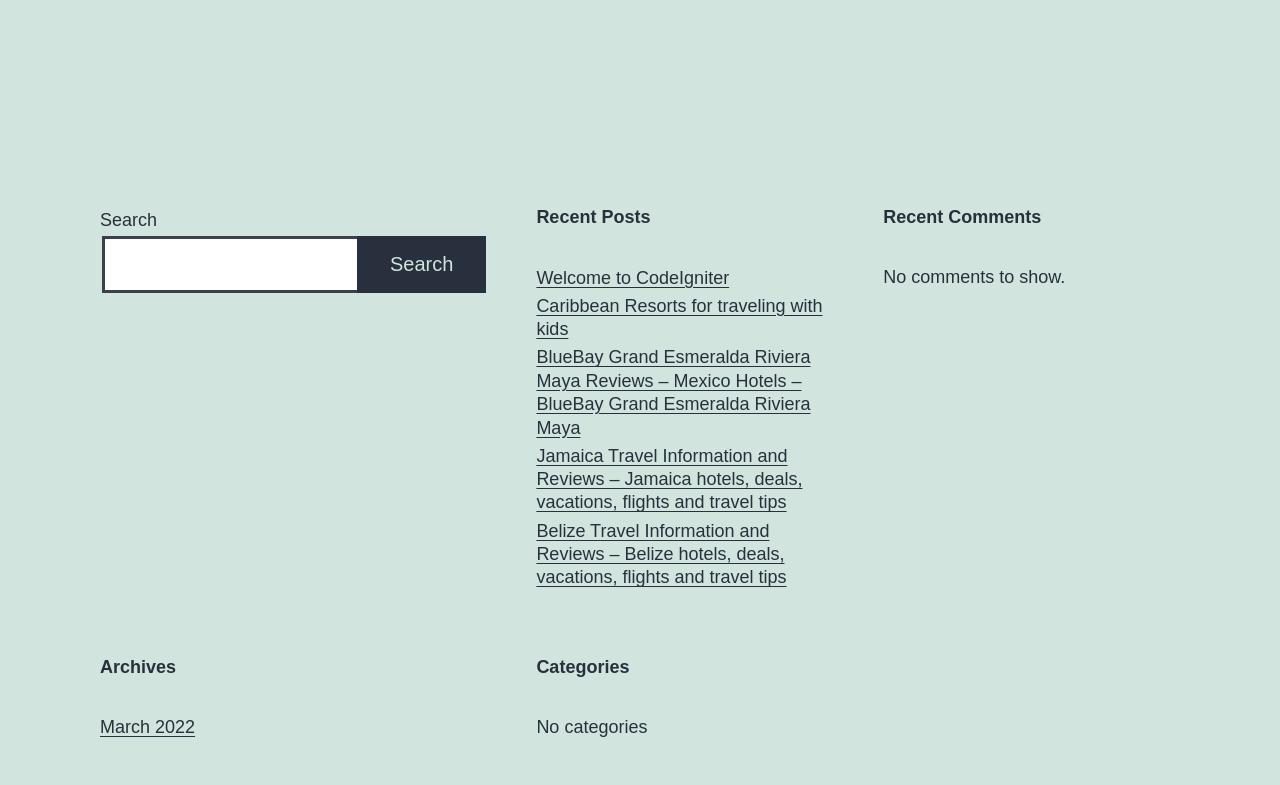Are there any categories listed?
Answer the question using a single word or phrase, according to the image.

No